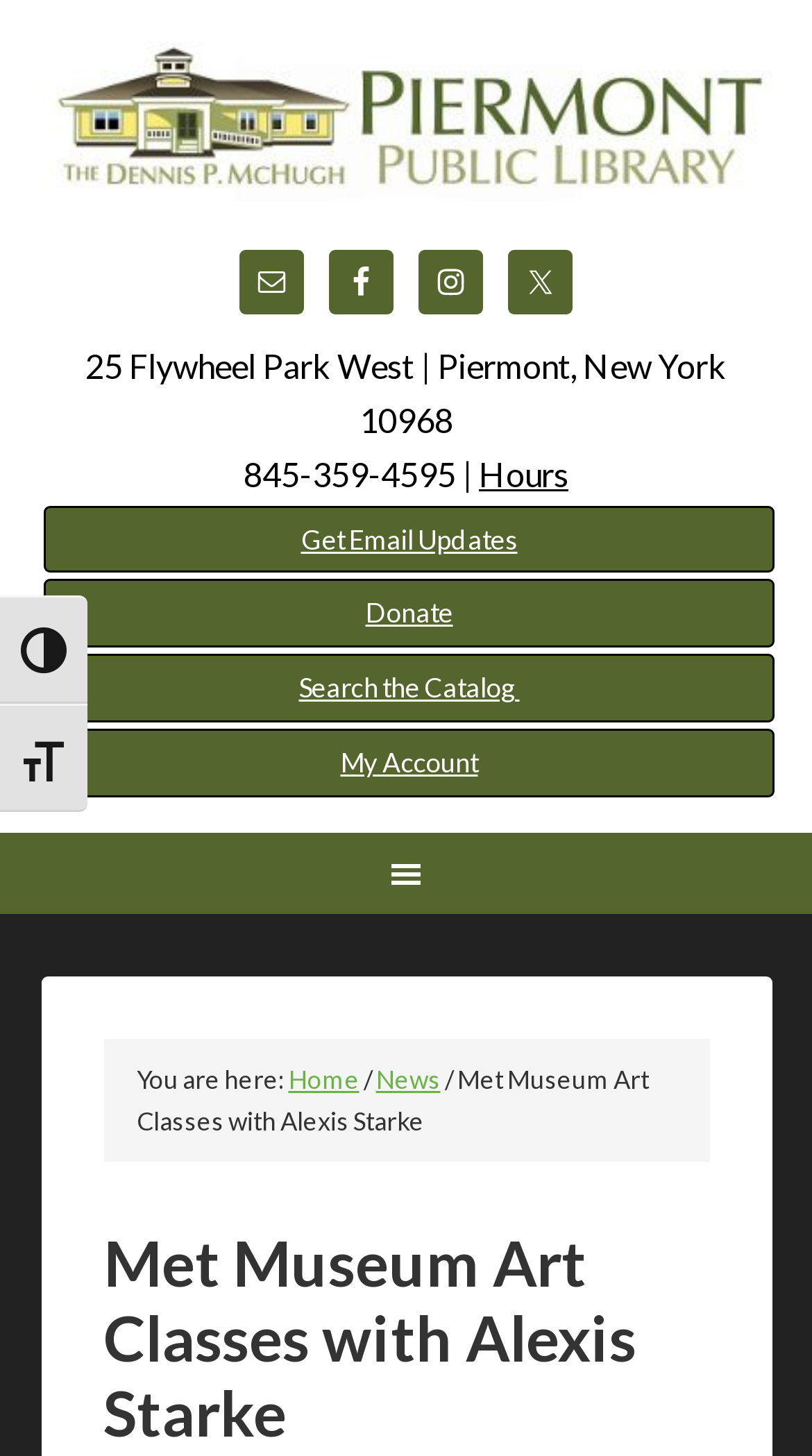Generate the text of the webpage's primary heading.

Met Museum Art Classes with Alexis Starke